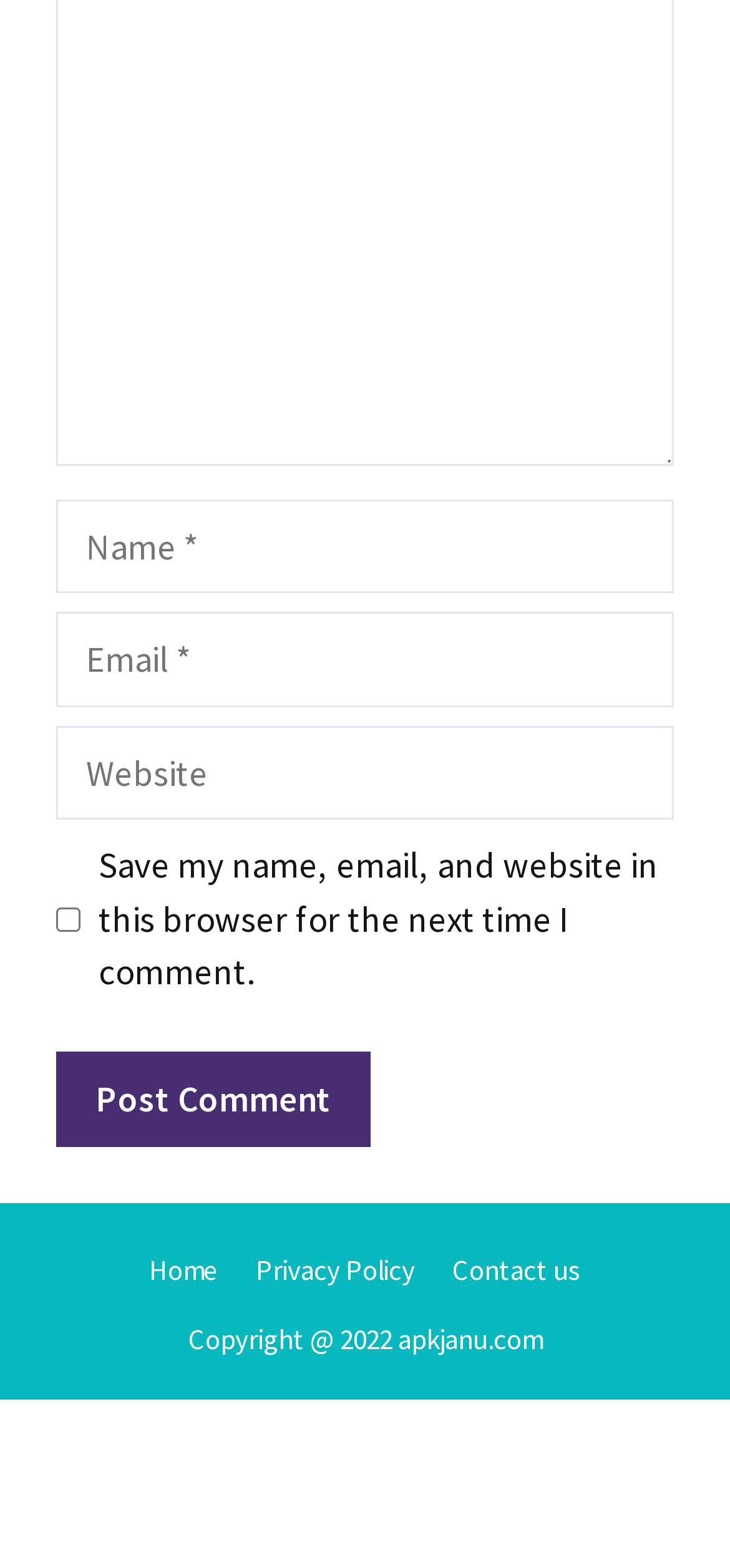From the screenshot, find the bounding box of the UI element matching this description: "Menu". Supply the bounding box coordinates in the form [left, top, right, bottom], each a float between 0 and 1.

None